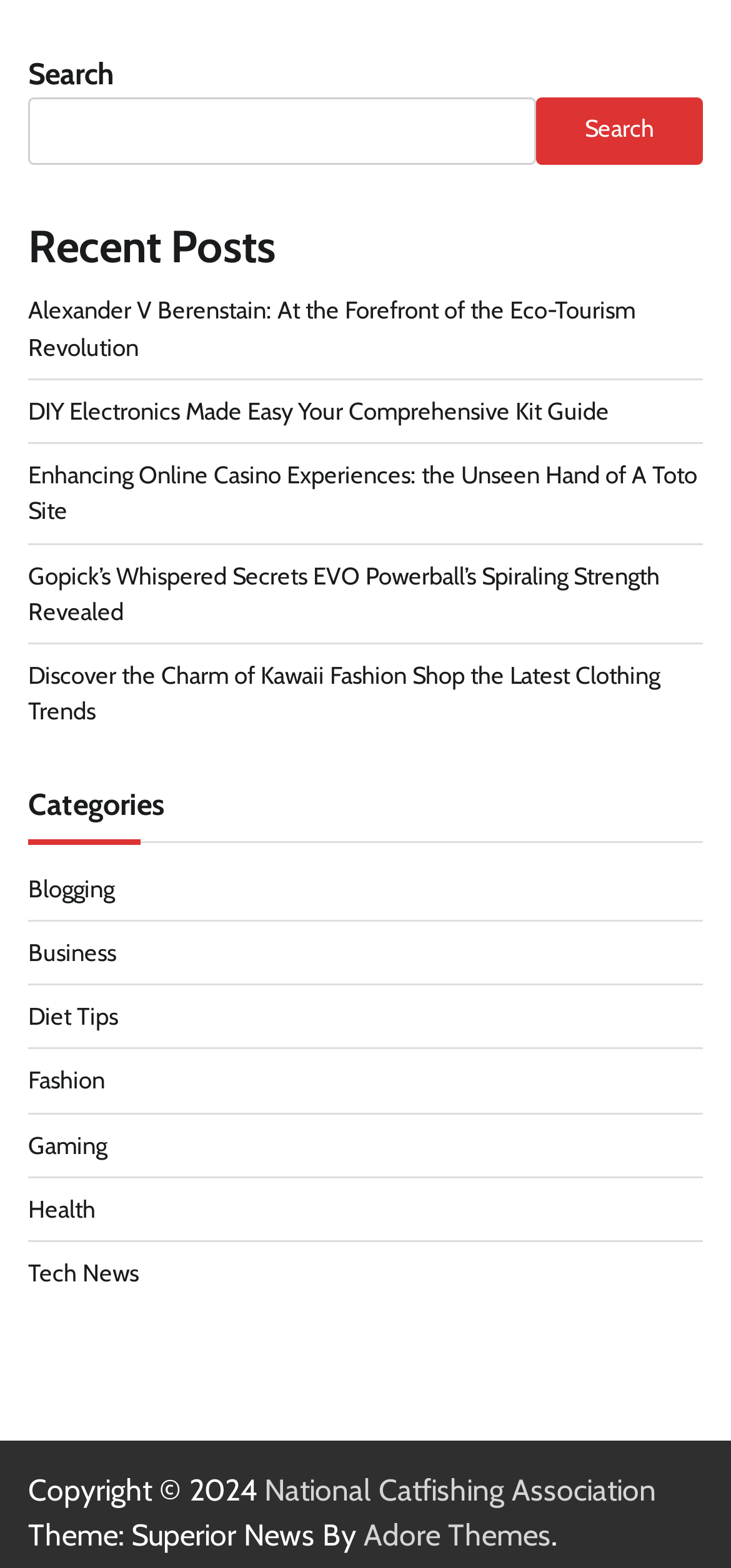Answer the following inquiry with a single word or phrase:
How many categories are listed?

6